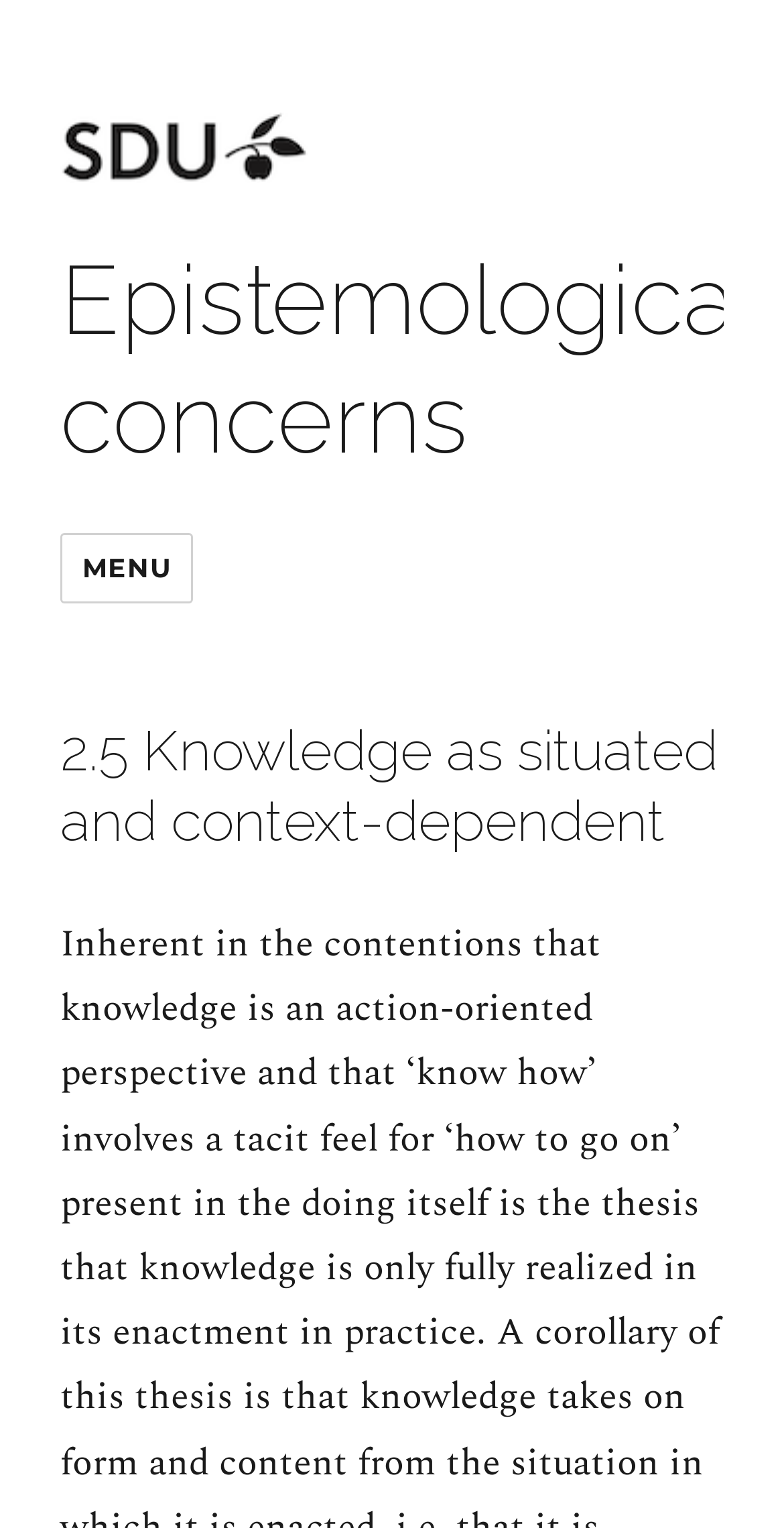Find the bounding box coordinates for the HTML element described as: "Menu". The coordinates should consist of four float values between 0 and 1, i.e., [left, top, right, bottom].

[0.077, 0.349, 0.247, 0.395]